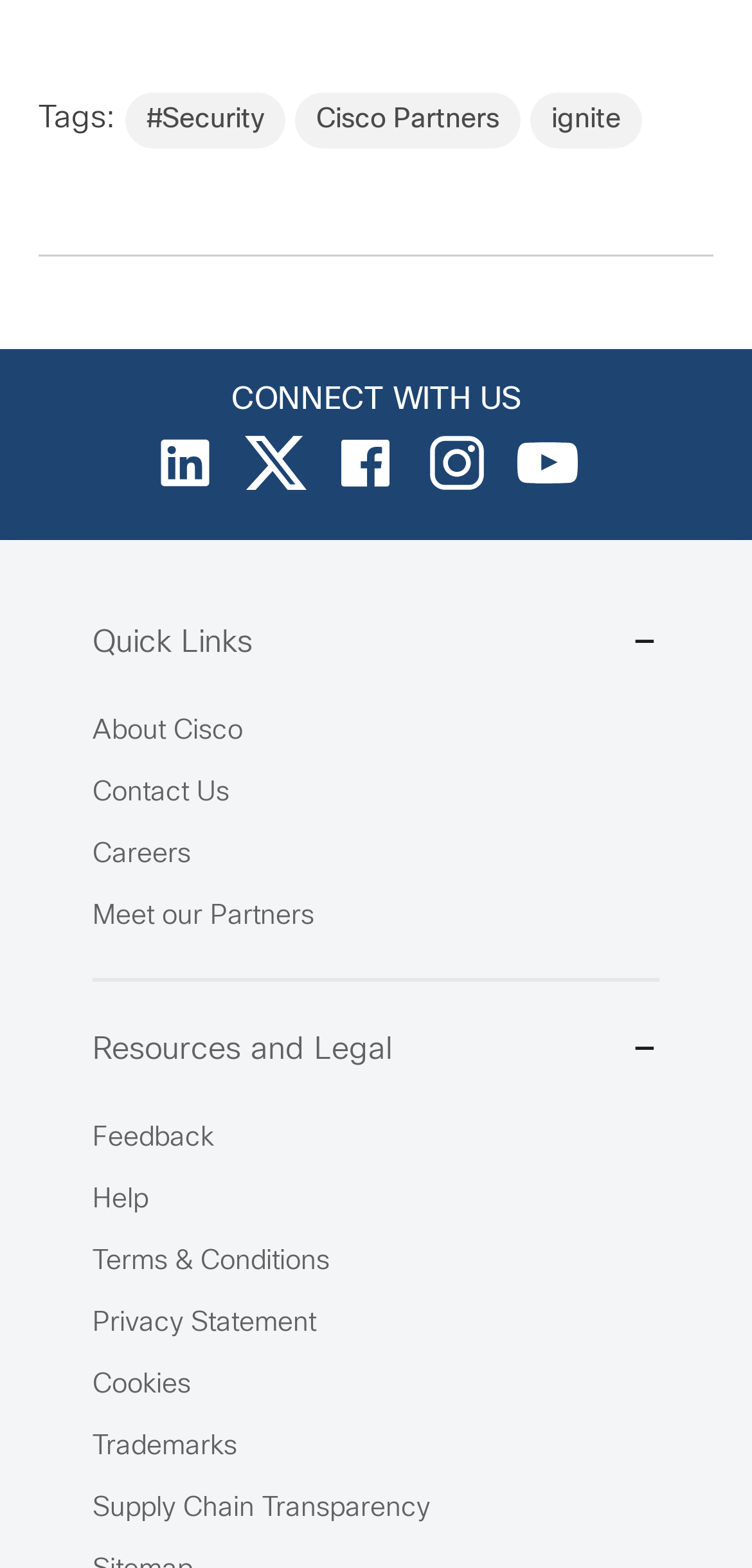Provide a thorough and detailed response to the question by examining the image: 
How many social media links are there?

There are 6 social media links because there are 6 link elements with corresponding image elements under the 'CONNECT WITH US' heading, with bounding box coordinates ranging from [0.205, 0.275, 0.287, 0.314] to [0.687, 0.275, 0.769, 0.314].